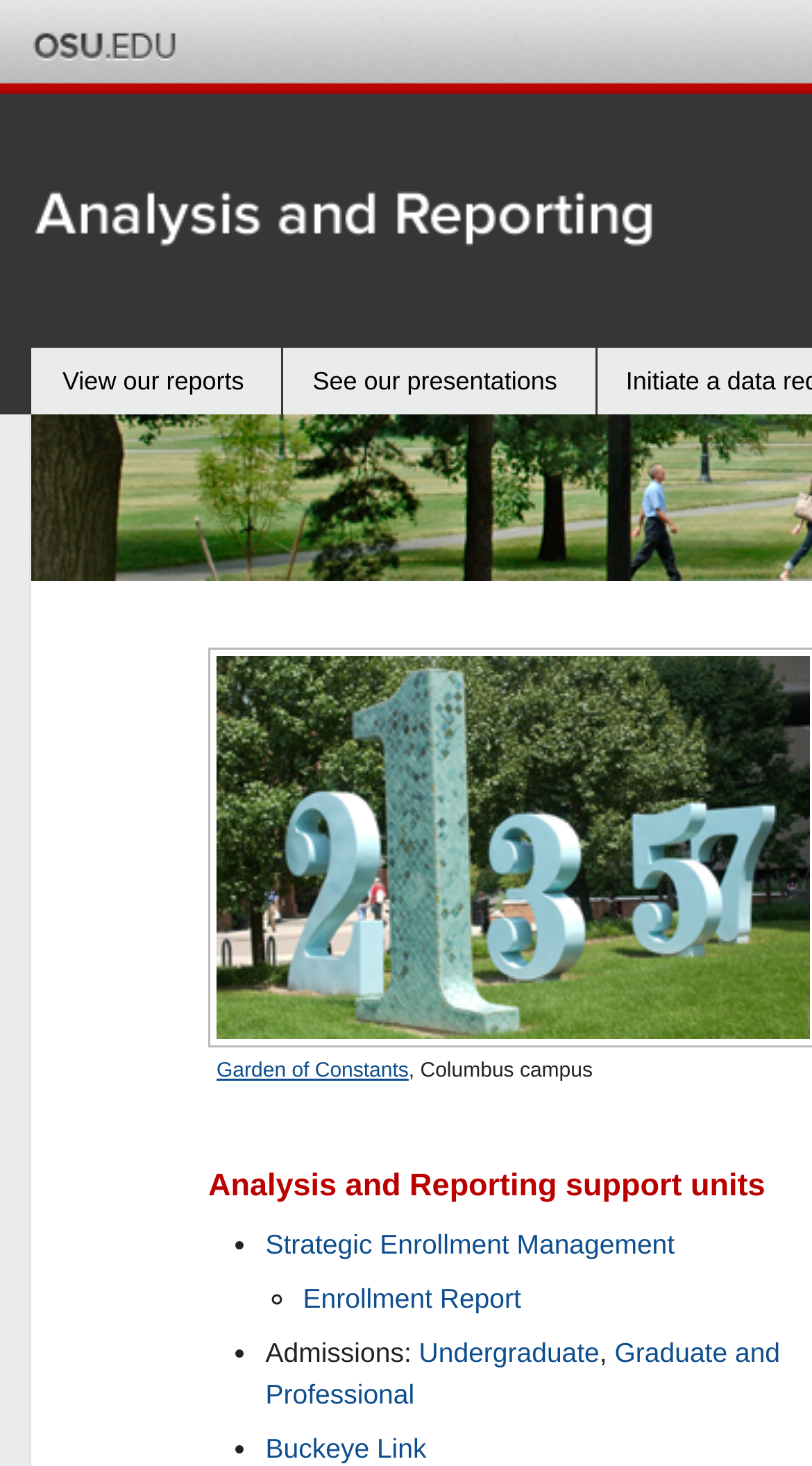Locate the bounding box of the UI element with the following description: "The Ohio State University".

[0.038, 0.02, 0.603, 0.043]